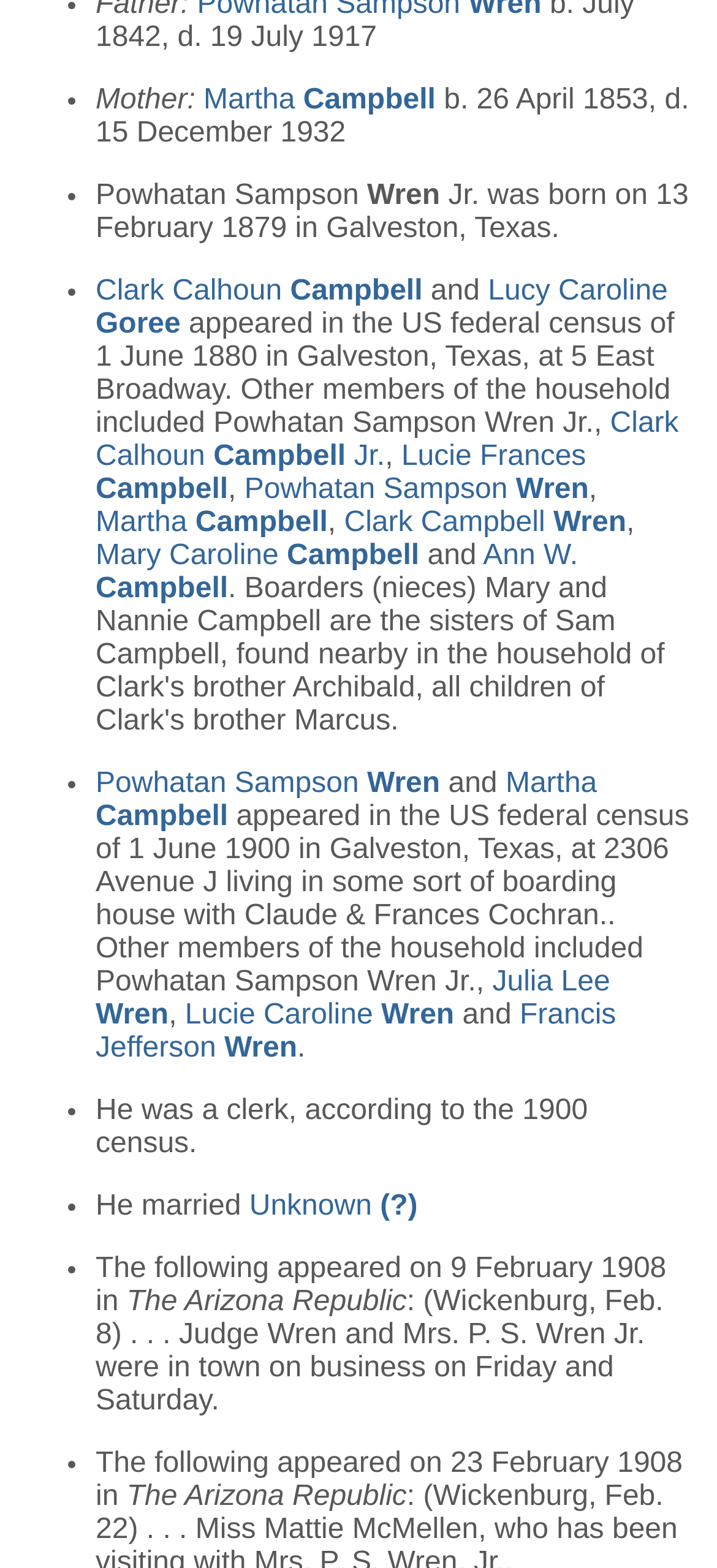Please specify the bounding box coordinates in the format (top-left x, top-left y, bottom-right x, bottom-right y), with values ranging from 0 to 1. Identify the bounding box for the UI component described as follows: Martha Campbell

[0.133, 0.489, 0.833, 0.53]